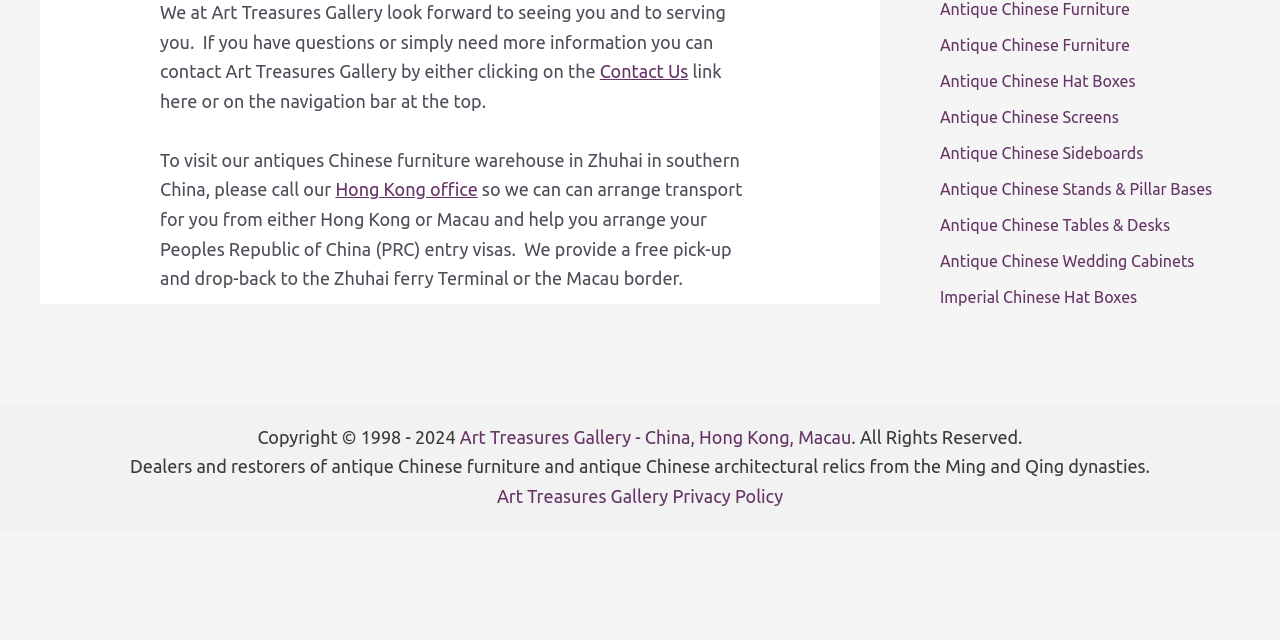Provide the bounding box coordinates for the specified HTML element described in this description: "Paul Delaney". The coordinates should be four float numbers ranging from 0 to 1, in the format [left, top, right, bottom].

None